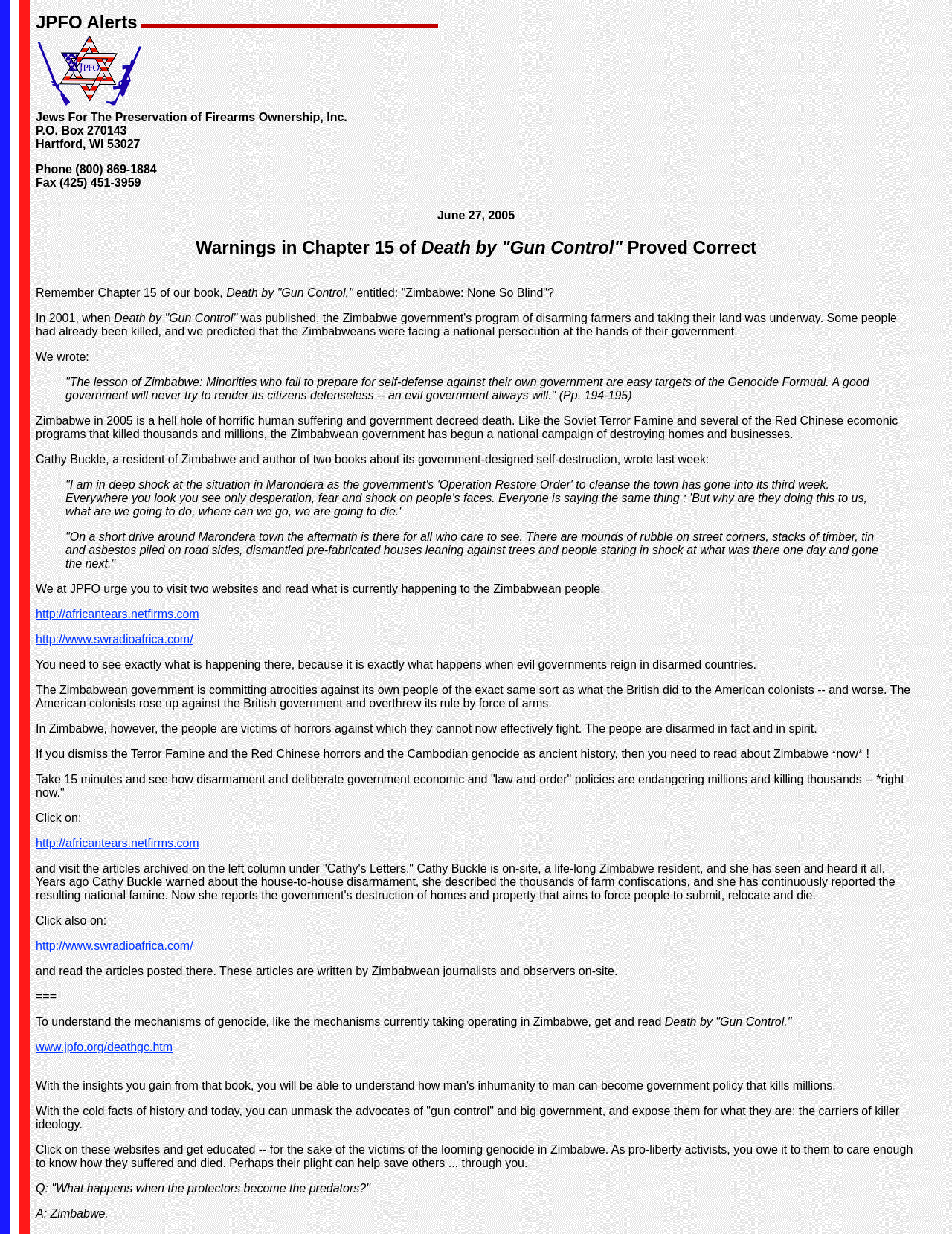What is the date mentioned in the article?
Please use the image to provide a one-word or short phrase answer.

June 27, 2005